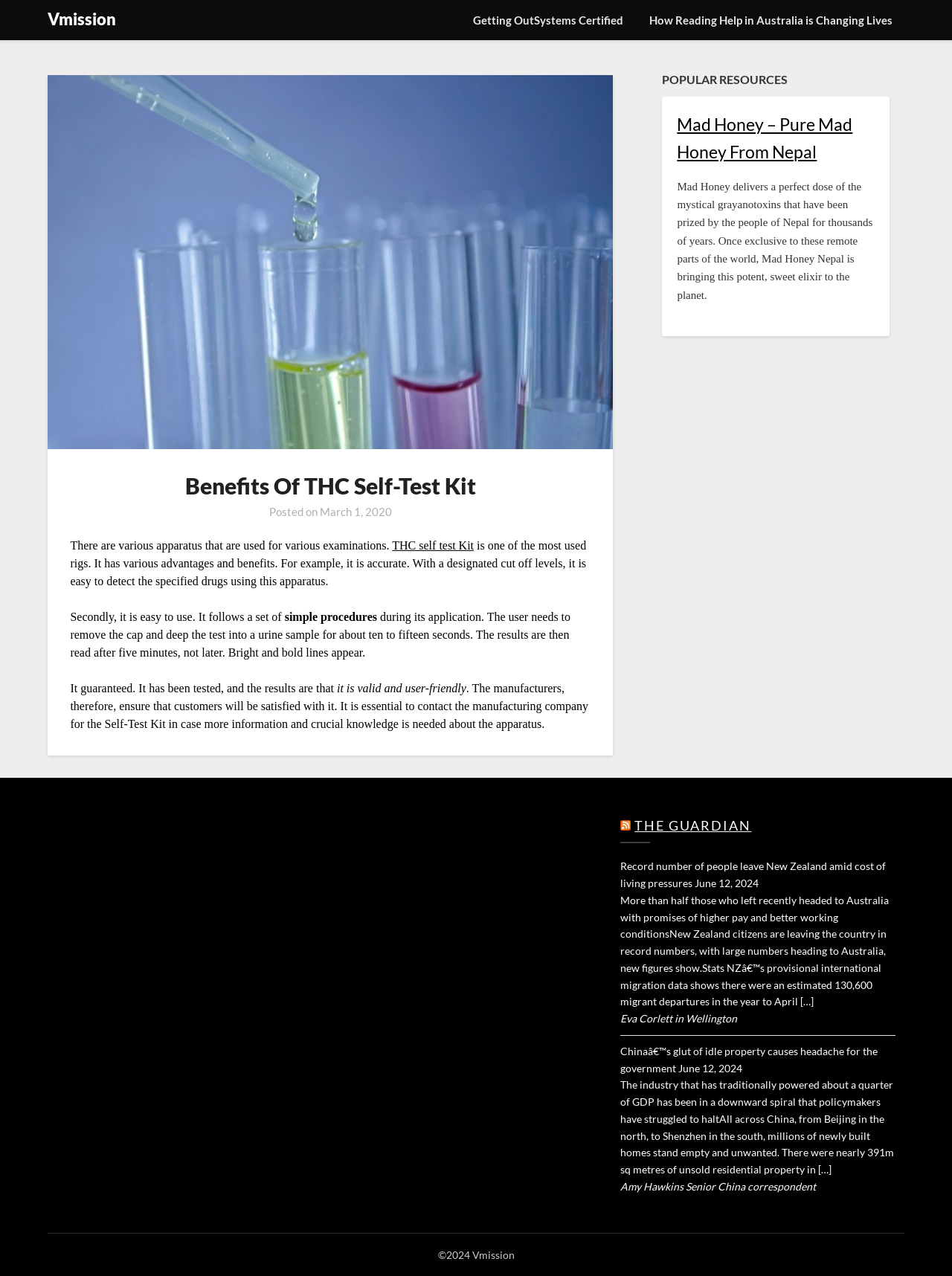Provide the bounding box coordinates of the HTML element described by the text: "March 1, 2020March 5, 2020". The coordinates should be in the format [left, top, right, bottom] with values between 0 and 1.

[0.336, 0.396, 0.411, 0.406]